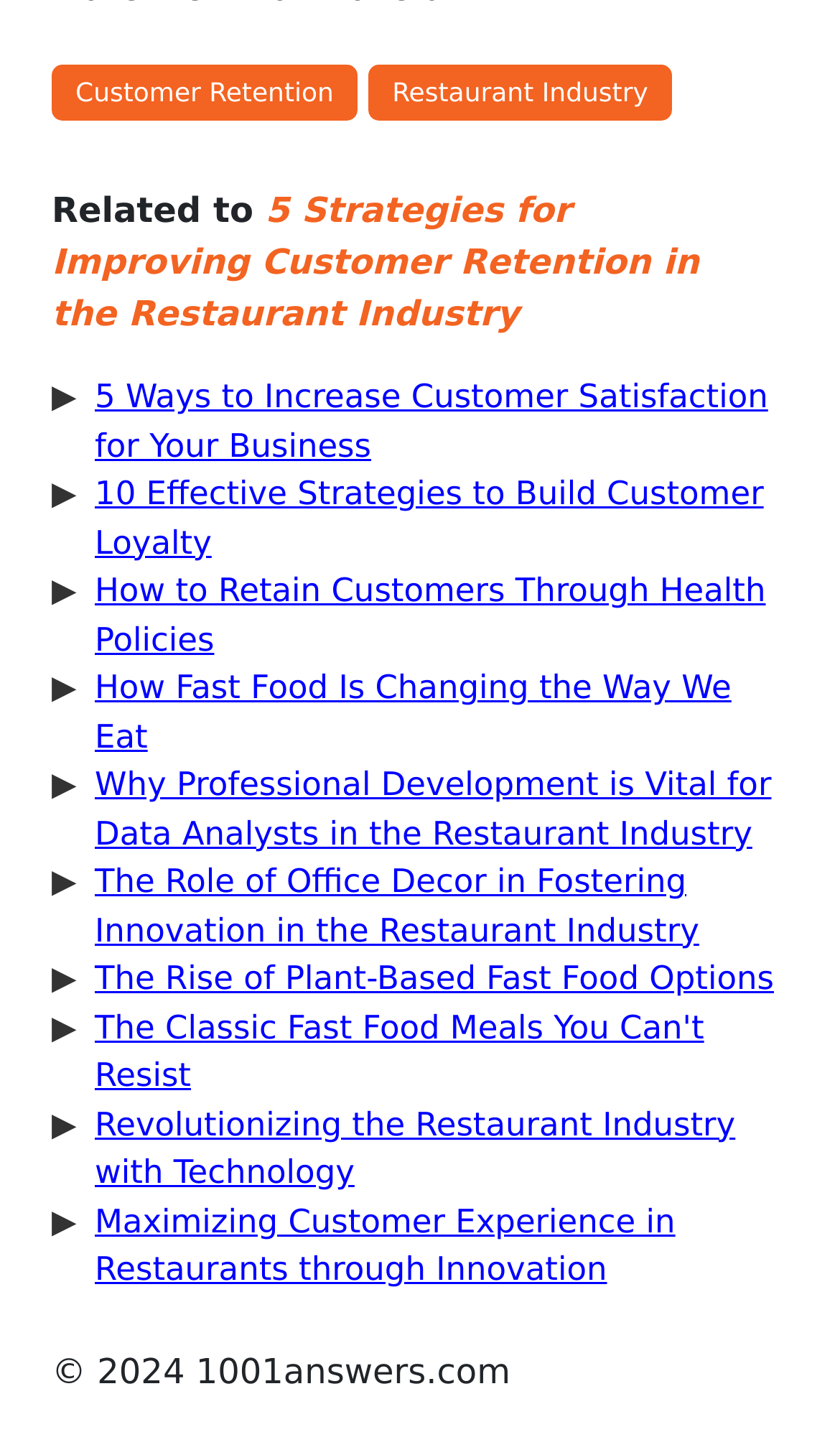Please locate the bounding box coordinates of the region I need to click to follow this instruction: "Explore 'The Rise of Plant-Based Fast Food Options'".

[0.113, 0.662, 0.921, 0.688]